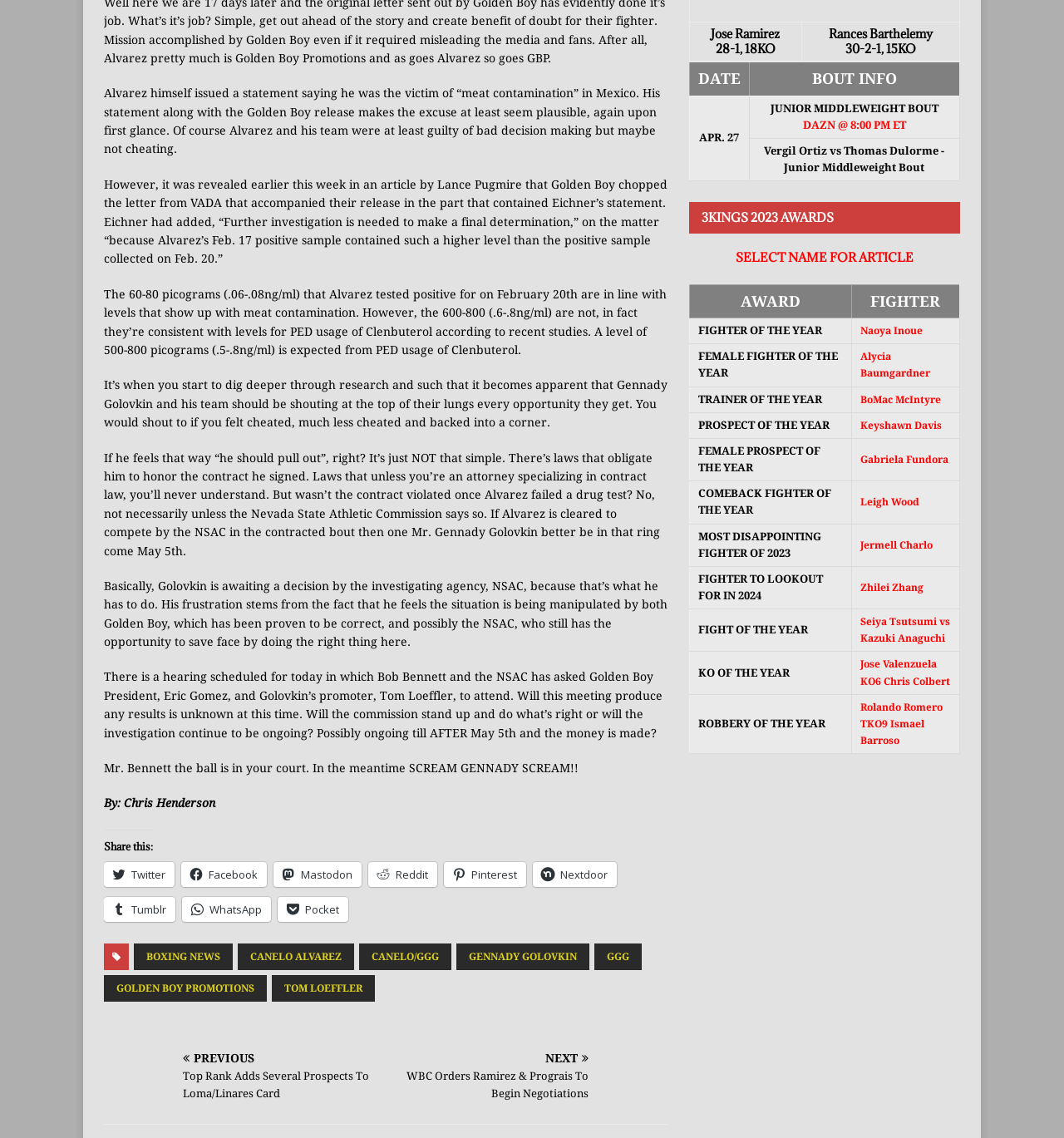Please find the bounding box coordinates of the clickable region needed to complete the following instruction: "Read more about Canelo Alvarez". The bounding box coordinates must consist of four float numbers between 0 and 1, i.e., [left, top, right, bottom].

[0.223, 0.829, 0.333, 0.853]